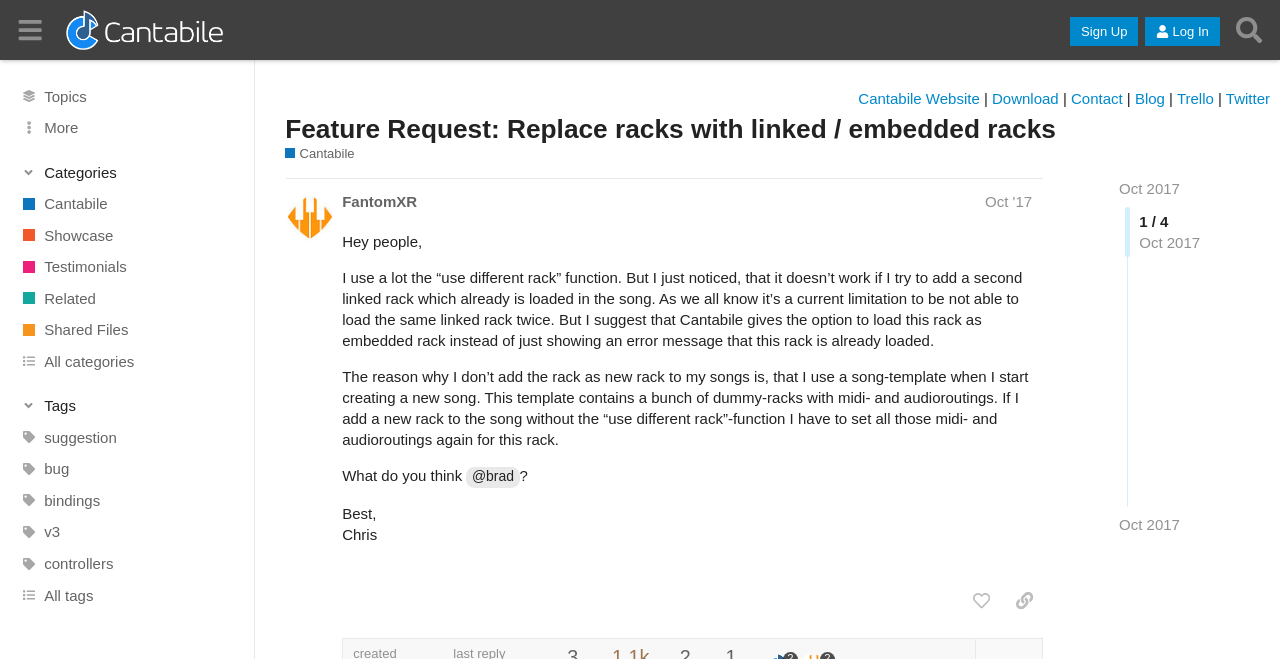Could you indicate the bounding box coordinates of the region to click in order to complete this instruction: "Click on the 'Search' button".

[0.959, 0.013, 0.992, 0.078]